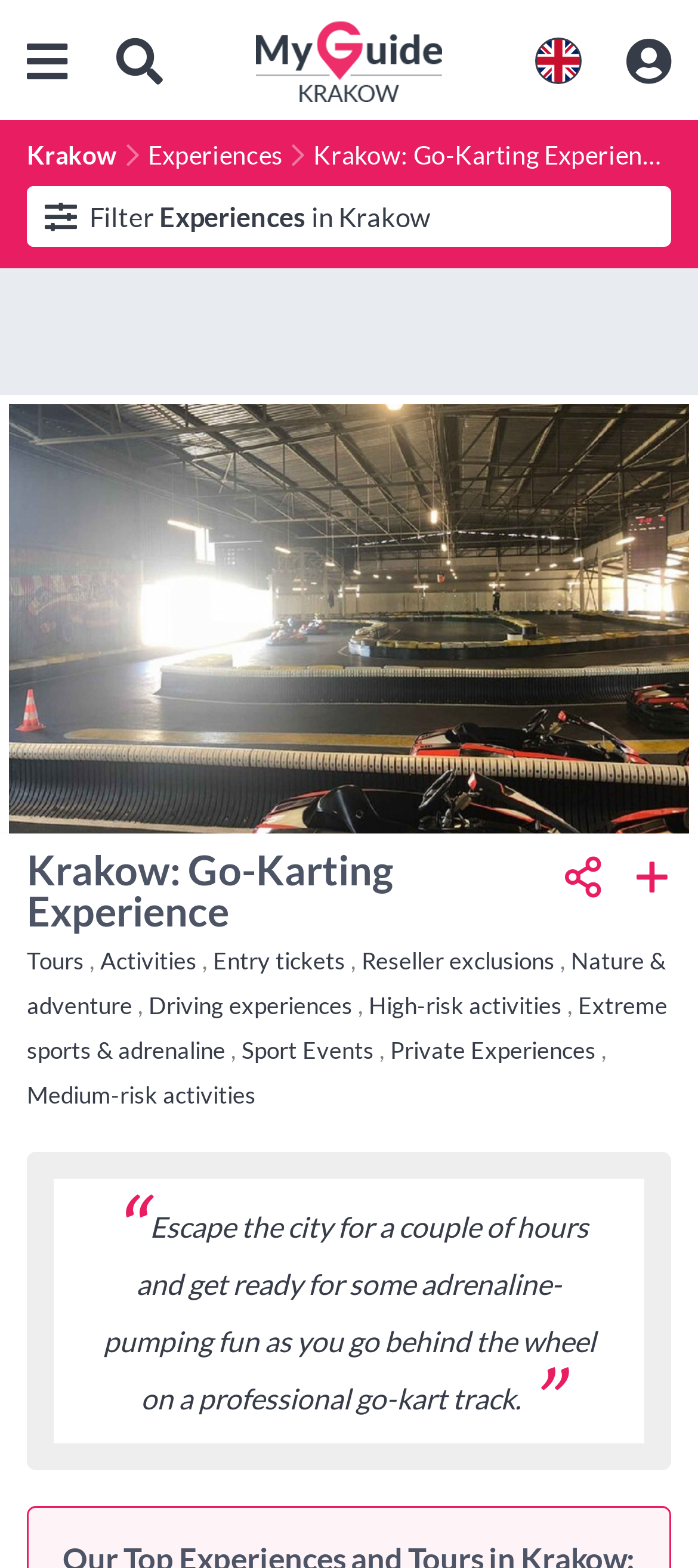Give a detailed account of the webpage's layout and content.

This webpage is about a go-karting experience in Krakow. At the top, there are several links and icons, including a logo for "My Guide Krakow" accompanied by an image. Below these, there are links to navigate to different sections of the website, such as "Krakow", "Experiences", and "Krakow: Go-Karting Experience". 

On the left side, there are several categories listed, including "Tours", "Activities", "Entry tickets", "Reseller exclusions", and more. These categories are stacked vertically, with "Nature & adventure" and "Driving experiences" appearing below the initial list.

The main content of the webpage is a description of the go-karting experience, which is presented in a blockquote format. The text describes the activity as an adrenaline-pumping experience on a professional go-kart track. Above this description, there is a heading that matches the title of the webpage, "Krakow: Go-Karting Experience".